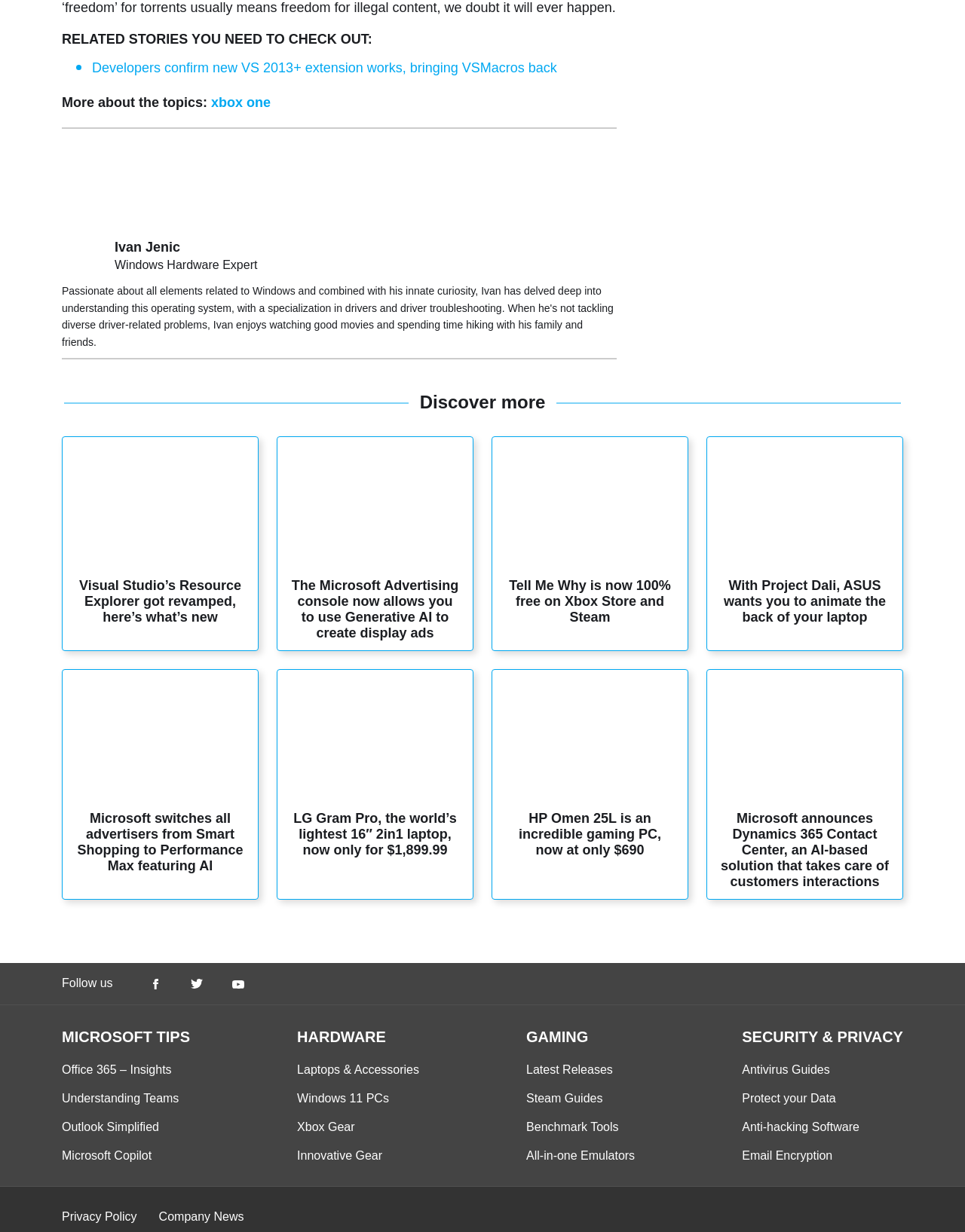Locate the bounding box coordinates of the clickable area needed to fulfill the instruction: "Follow Ivan Jenic on Shield Windows Hardware Expert".

[0.064, 0.112, 0.639, 0.222]